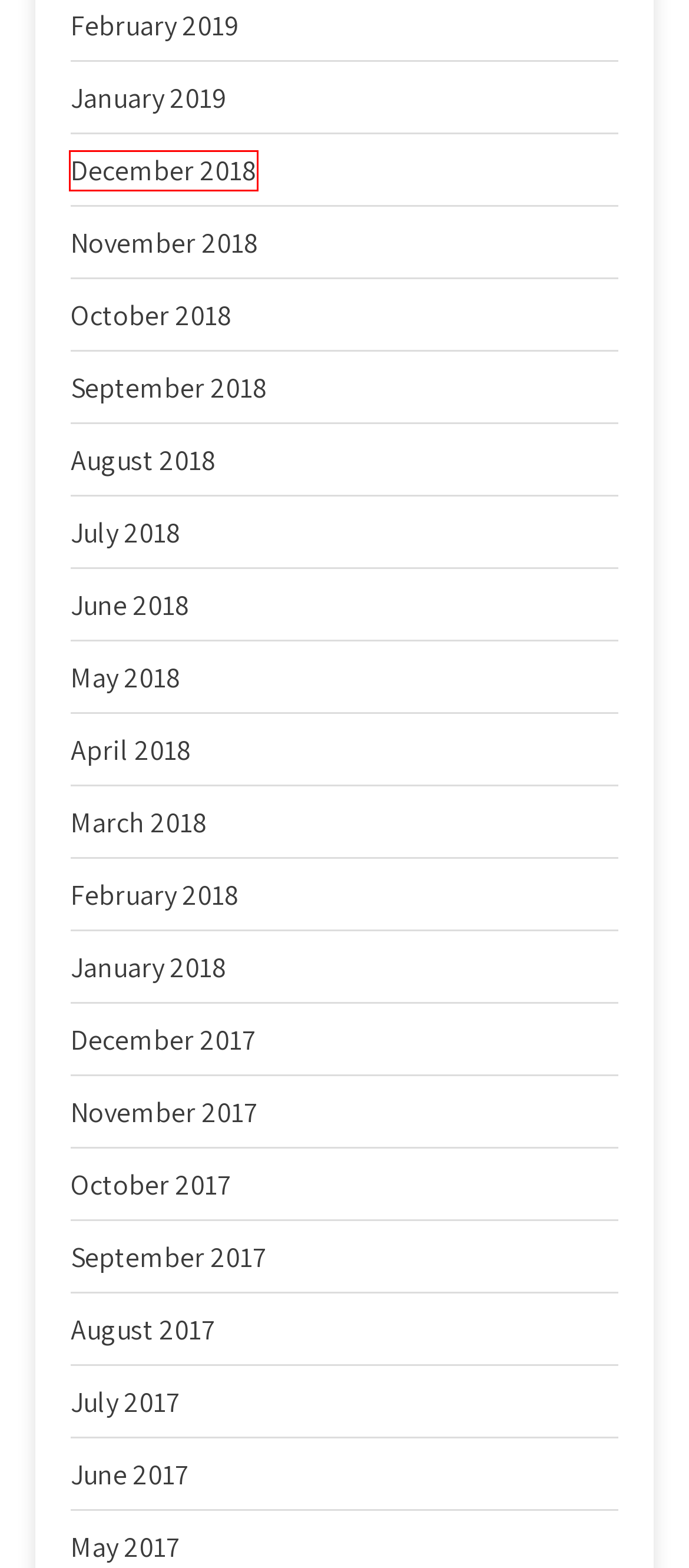Given a webpage screenshot with a red bounding box around a particular element, identify the best description of the new webpage that will appear after clicking on the element inside the red bounding box. Here are the candidates:
A. March 2018 - Time is Business
B. May 2017 - Time is Business
C. December 2018 - Time is Business
D. June 2017 - Time is Business
E. August 2018 - Time is Business
F. June 2018 - Time is Business
G. January 2019 - Time is Business
H. October 2018 - Time is Business

C